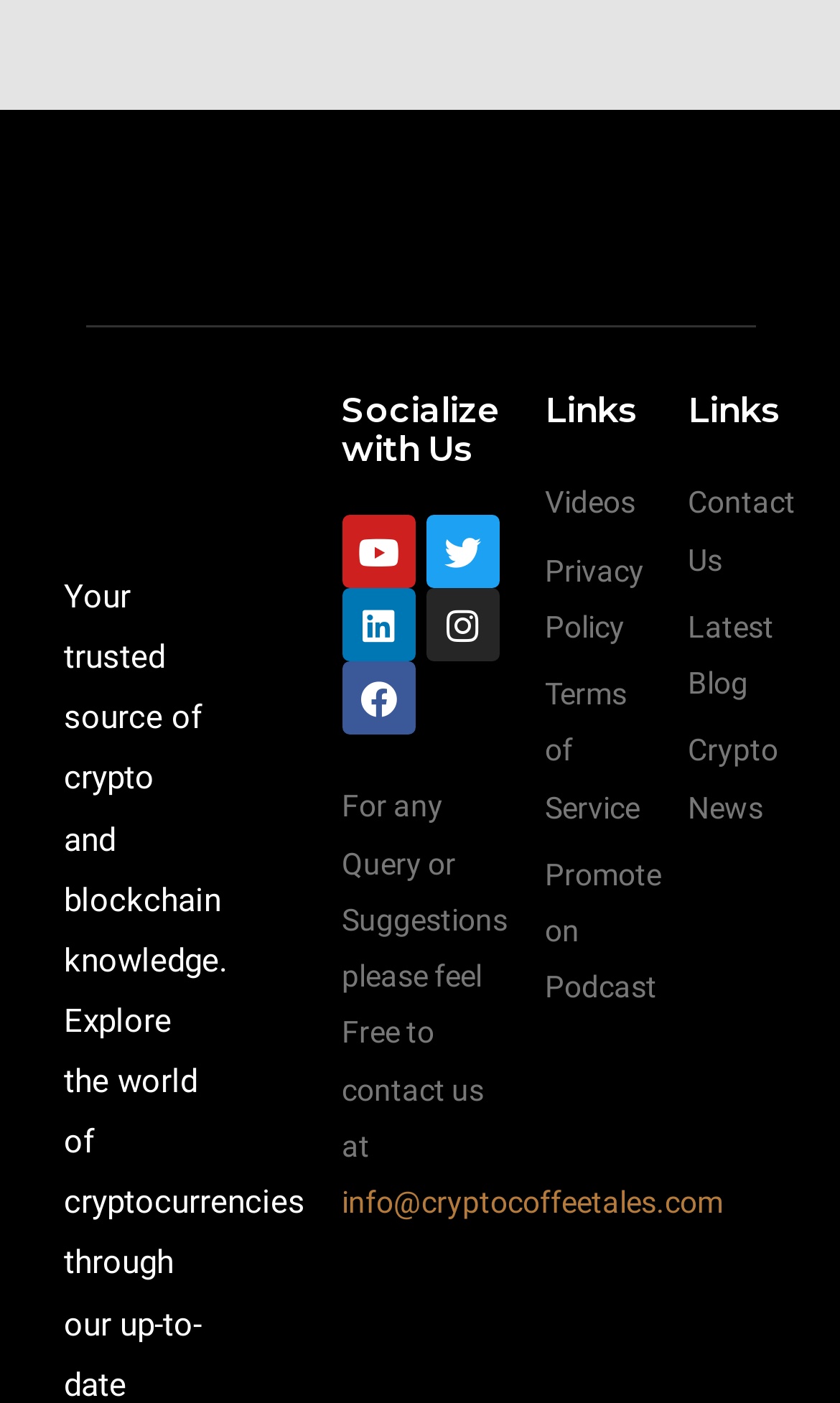Give the bounding box coordinates for the element described as: "Twitter".

[0.507, 0.443, 0.594, 0.496]